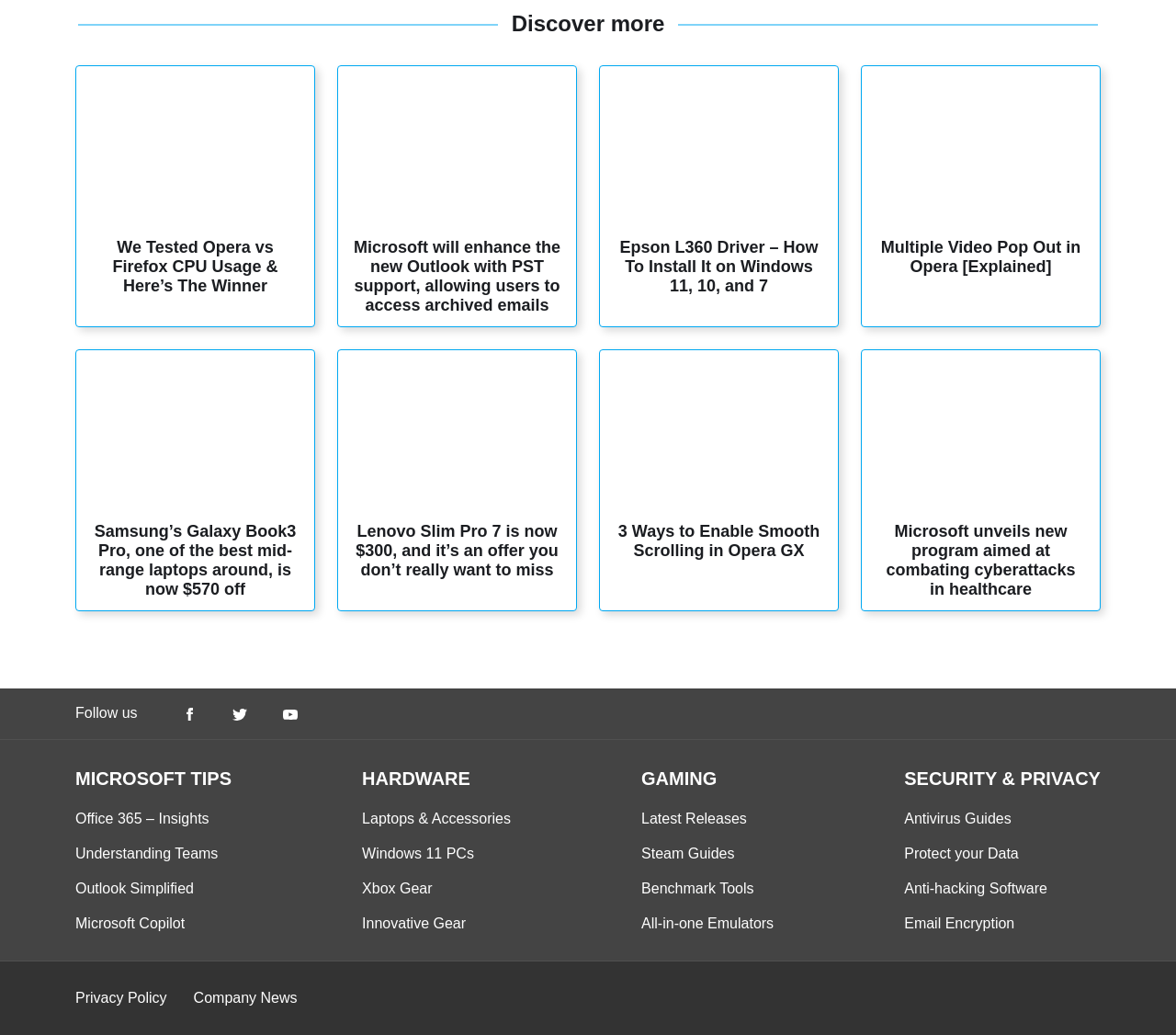How many social media links are at the bottom of the webpage?
Look at the image and answer the question with a single word or phrase.

3